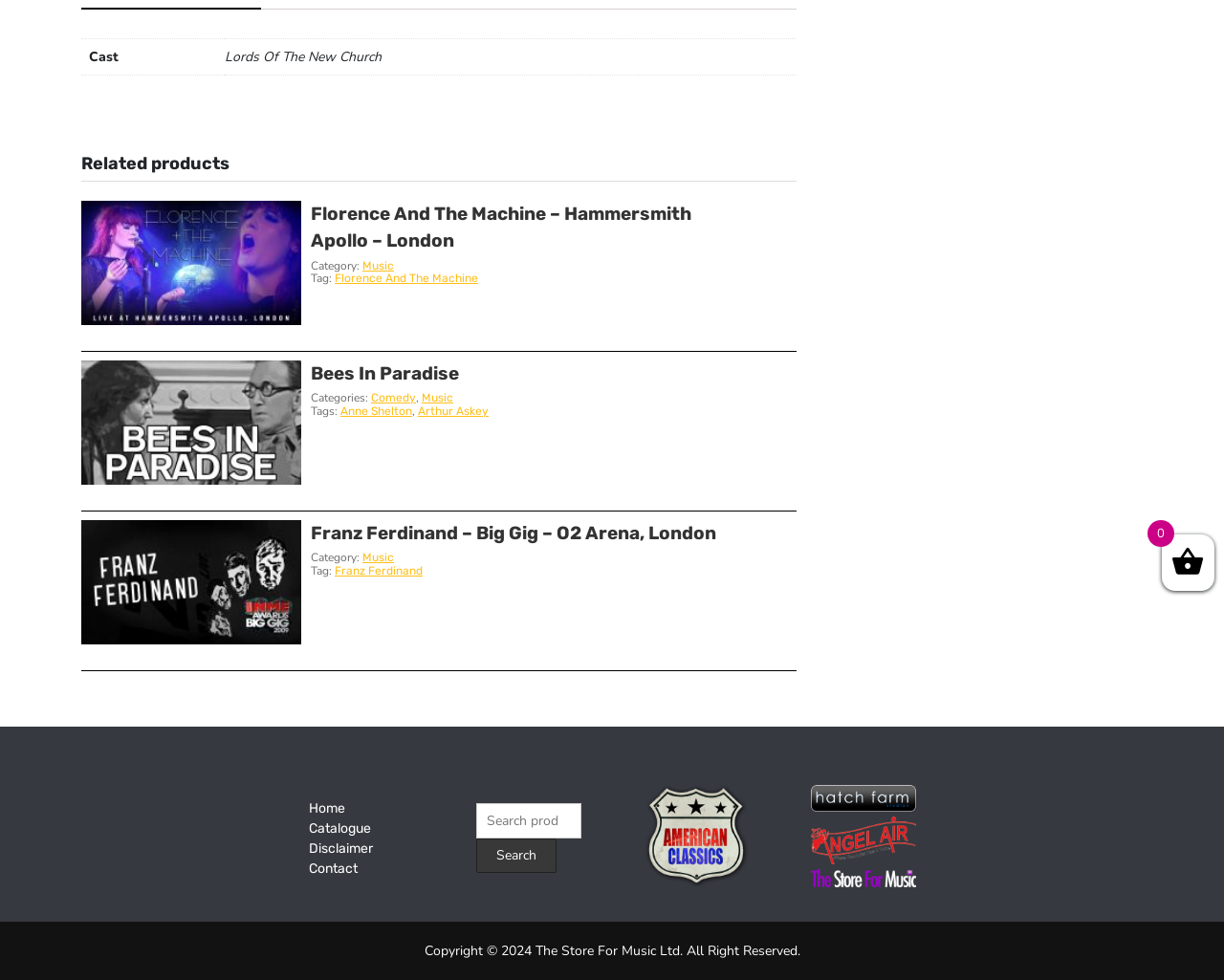Determine the bounding box coordinates for the UI element matching this description: "Bees In Paradise".

[0.254, 0.368, 0.375, 0.395]